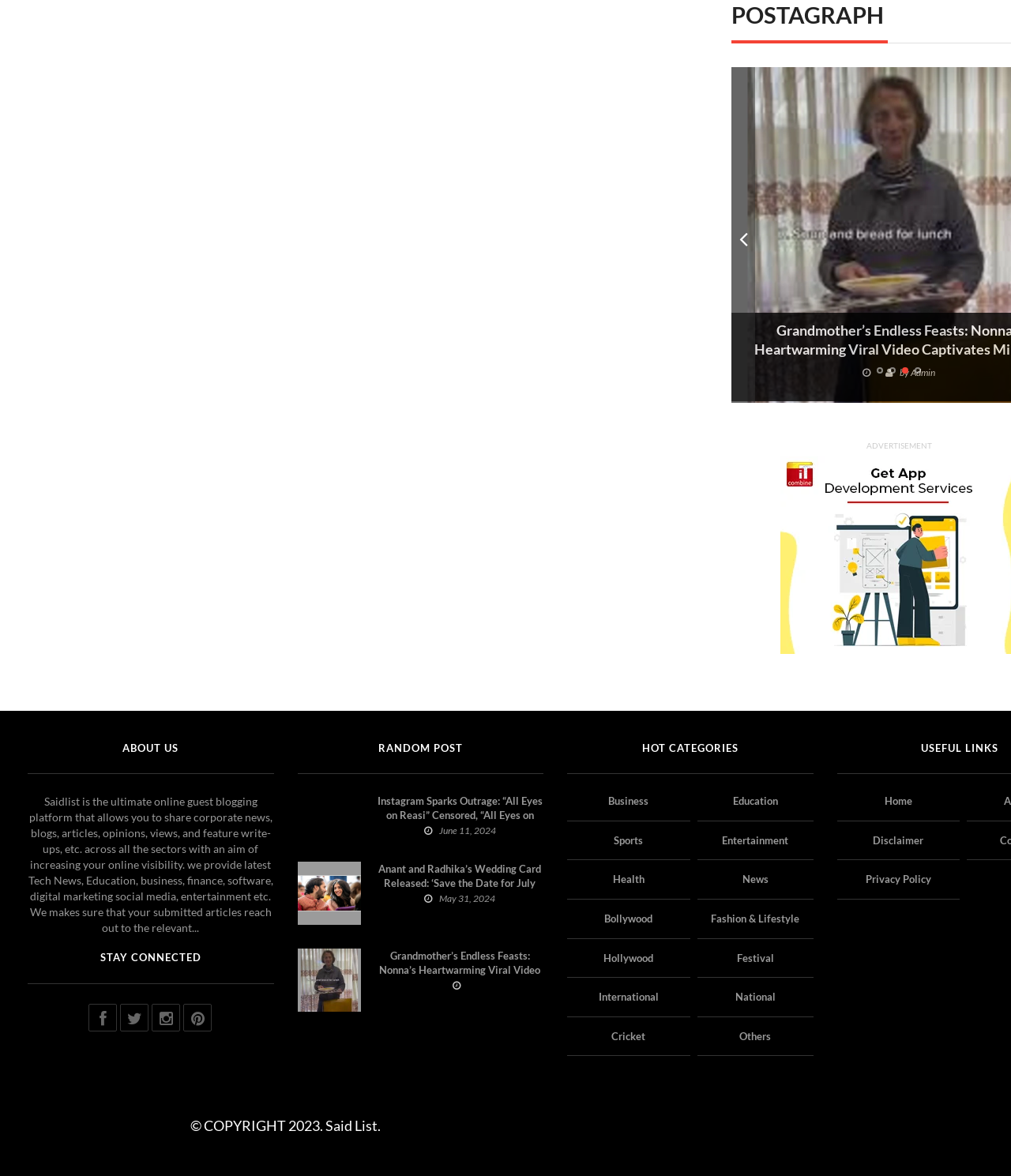Could you provide the bounding box coordinates for the portion of the screen to click to complete this instruction: "Check the 'RANDOM POST' section"?

[0.294, 0.631, 0.538, 0.658]